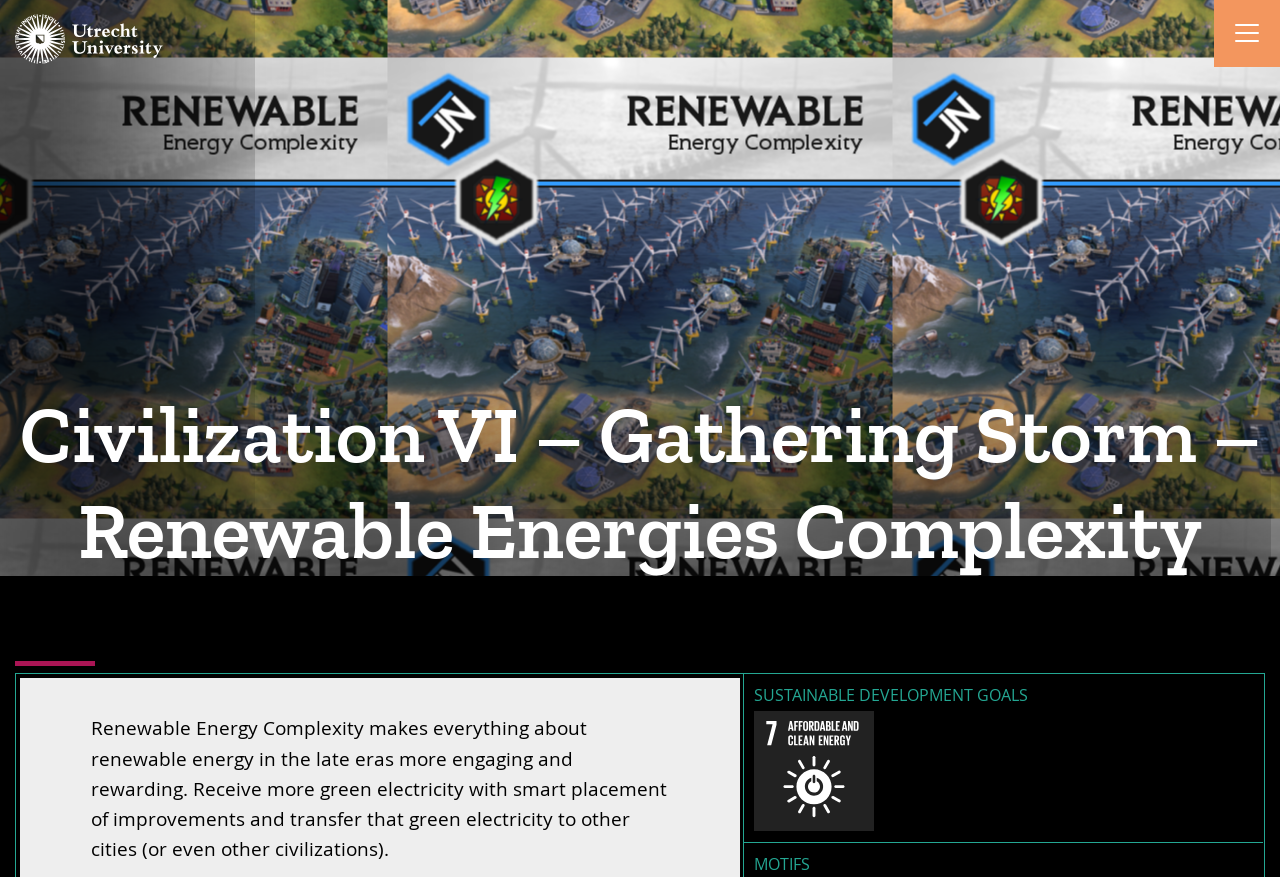Please answer the following question using a single word or phrase: Is there an image present on the webpage?

Yes